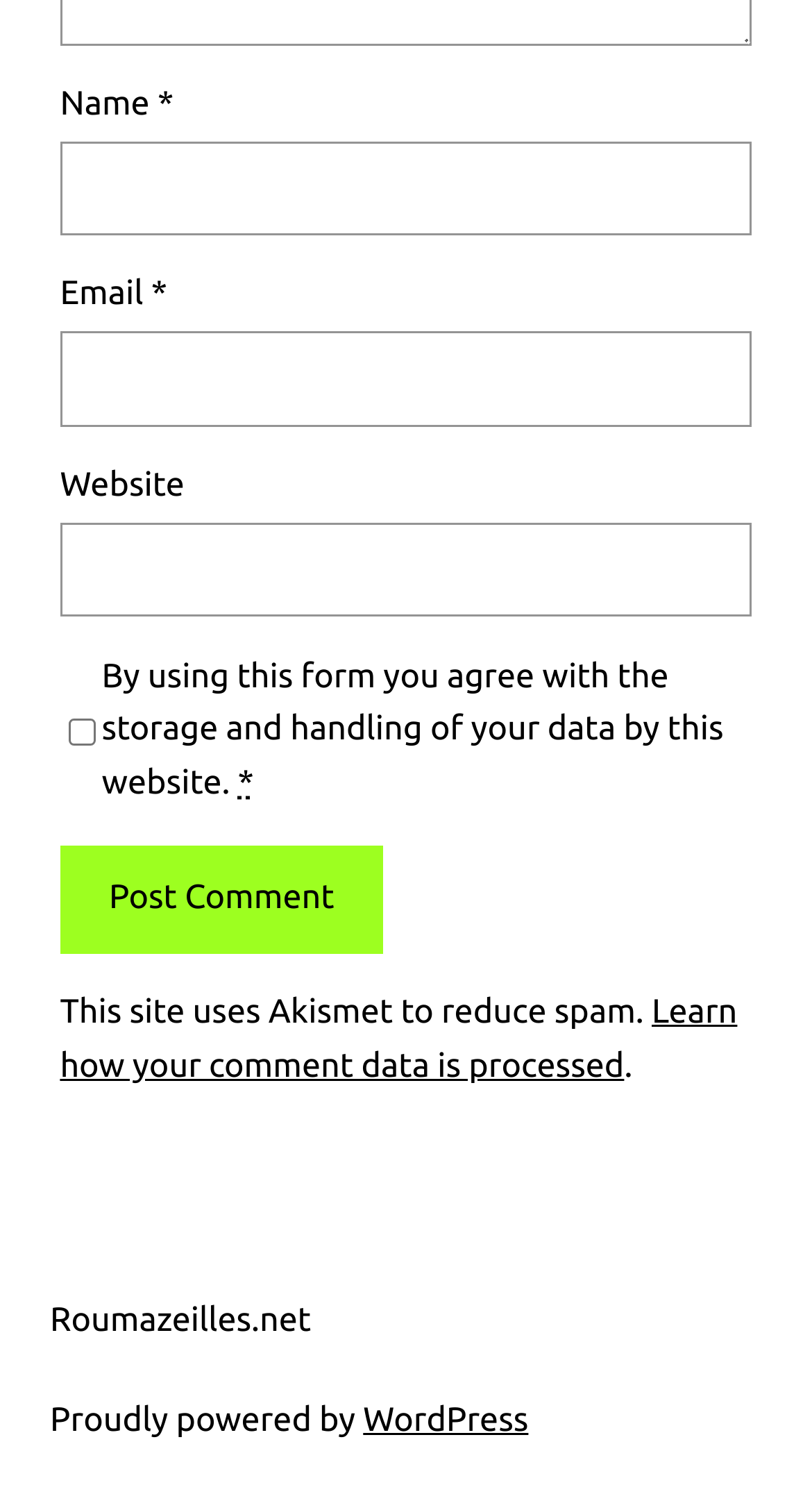Using the webpage screenshot and the element description parent_node: Email * aria-describedby="email-notes" name="email", determine the bounding box coordinates. Specify the coordinates in the format (top-left x, top-left y, bottom-right x, bottom-right y) with values ranging from 0 to 1.

[0.074, 0.22, 0.926, 0.283]